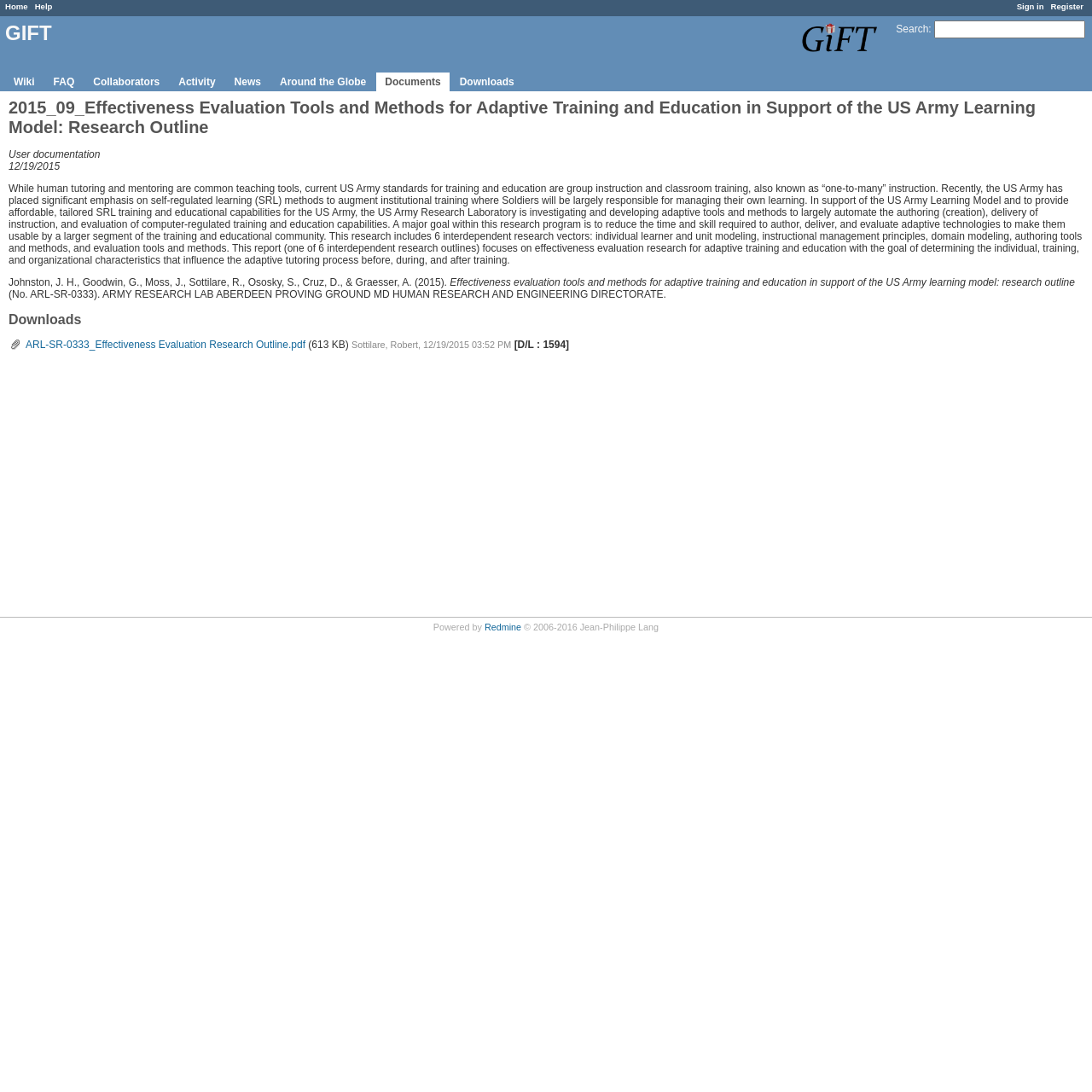Locate the bounding box coordinates of the clickable part needed for the task: "Watch the Music Video Shot at Rio Vista Farms & CoCo Farms".

None